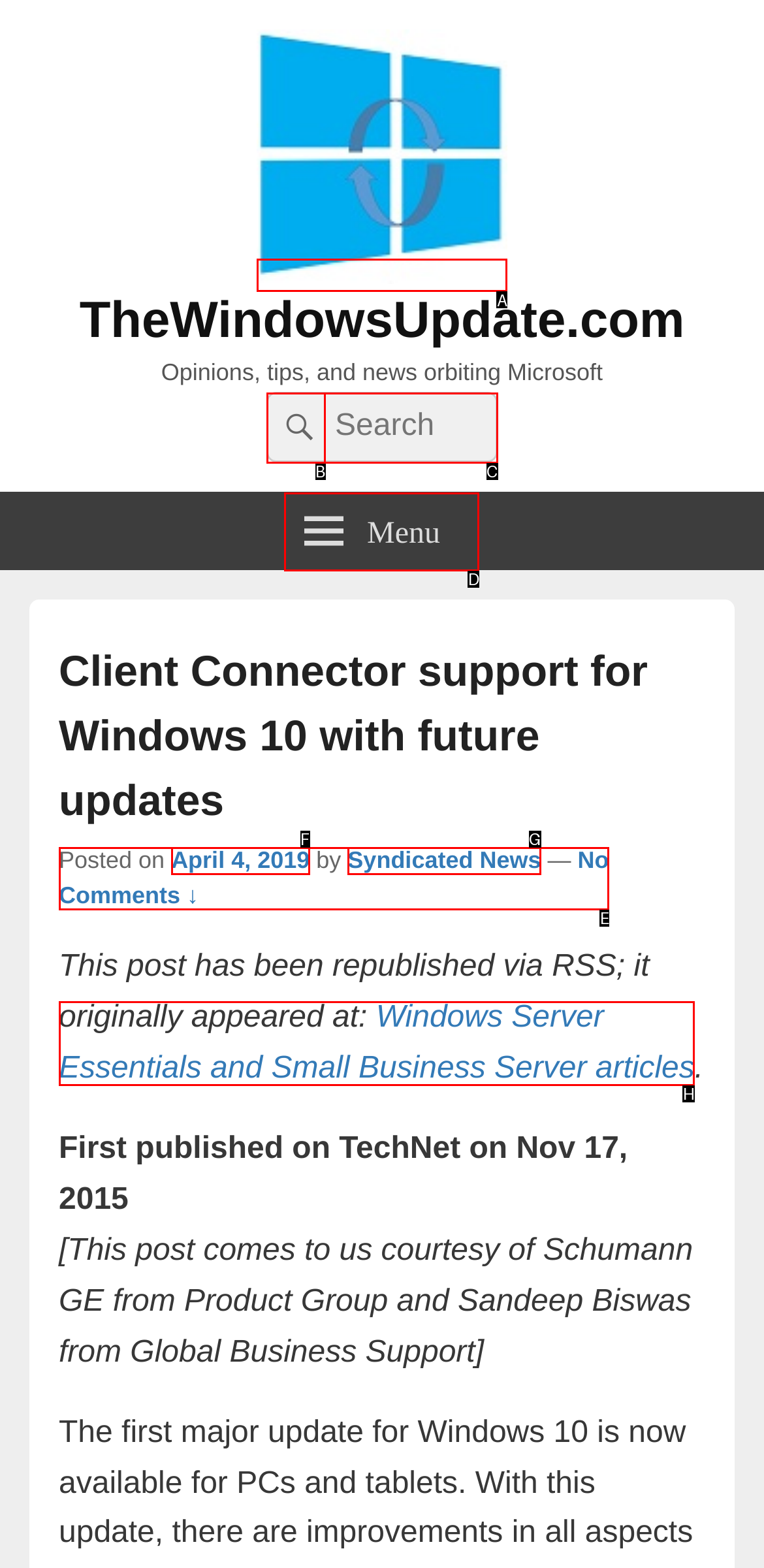Point out the letter of the HTML element you should click on to execute the task: Visit TheWindowsUpdate.com
Reply with the letter from the given options.

A